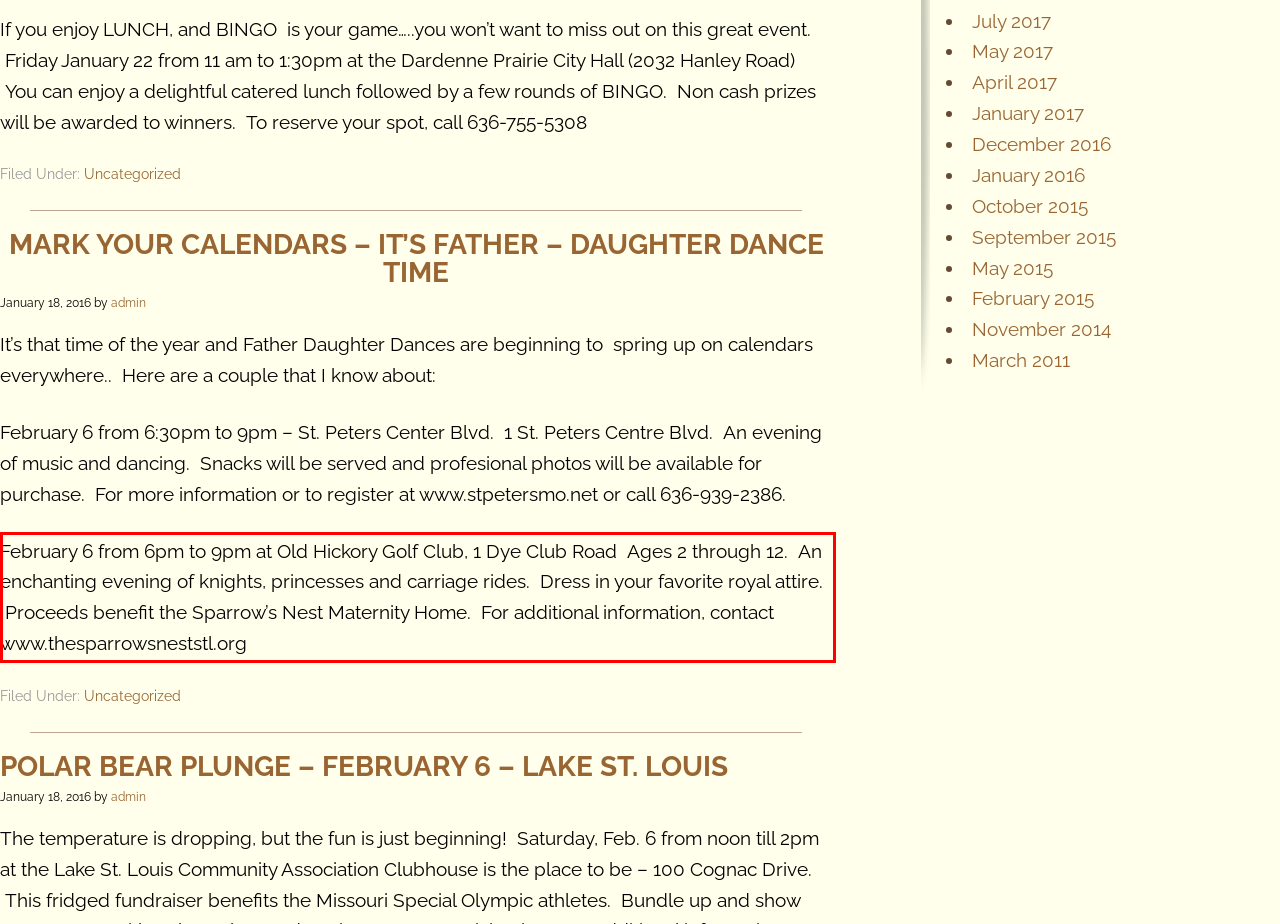Locate the red bounding box in the provided webpage screenshot and use OCR to determine the text content inside it.

February 6 from 6pm to 9pm at Old Hickory Golf Club, 1 Dye Club Road Ages 2 through 12. An enchanting evening of knights, princesses and carriage rides. Dress in your favorite royal attire. Proceeds benefit the Sparrow’s Nest Maternity Home. For additional information, contact www.thesparrowsneststl.org